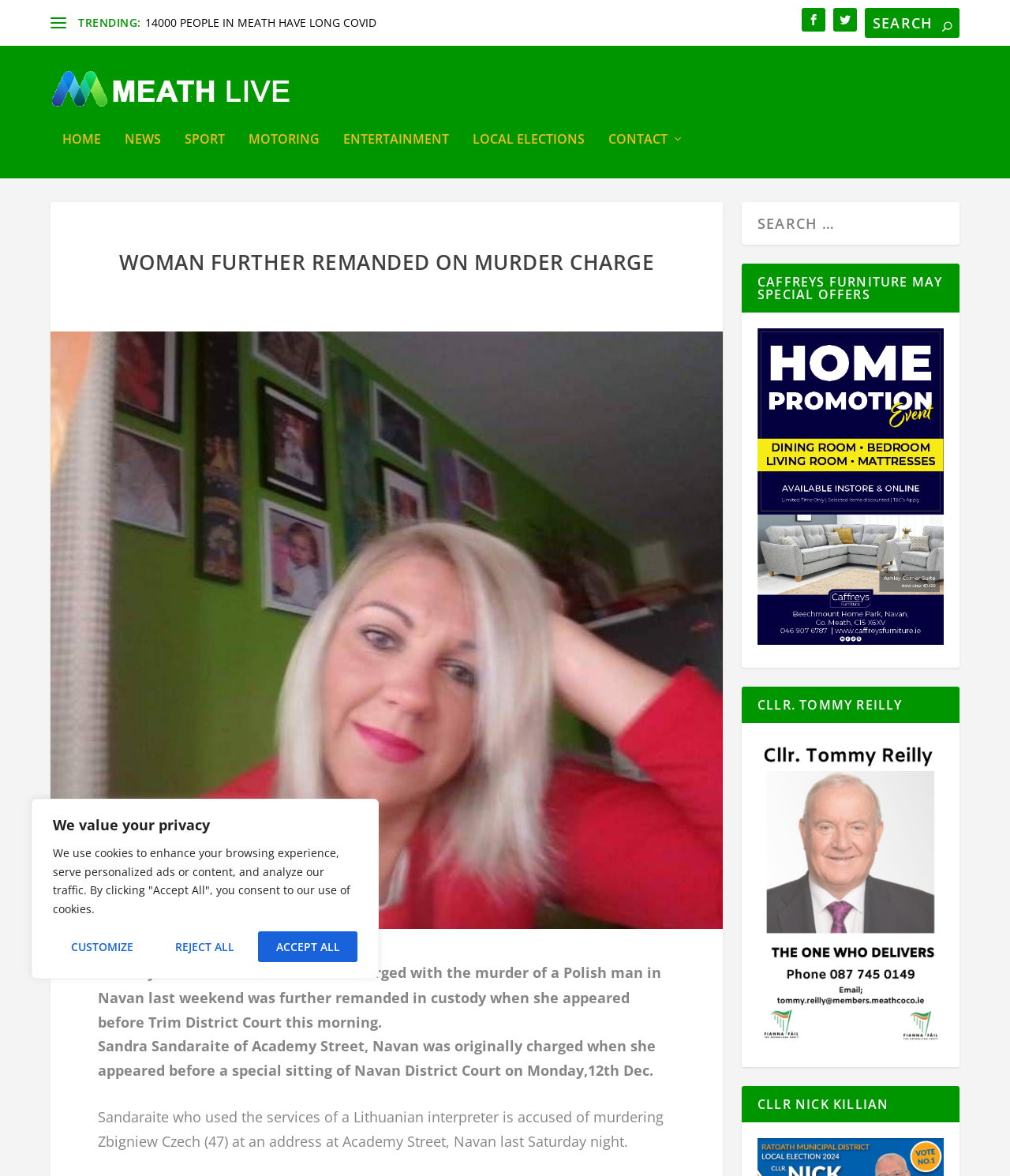What is the category of the news article?
Examine the image and provide an in-depth answer to the question.

I determined the answer by looking at the navigation menu at the top of the webpage, which includes links to different categories such as HOME, NEWS, SPORT, etc. The current webpage is under the NEWS category.